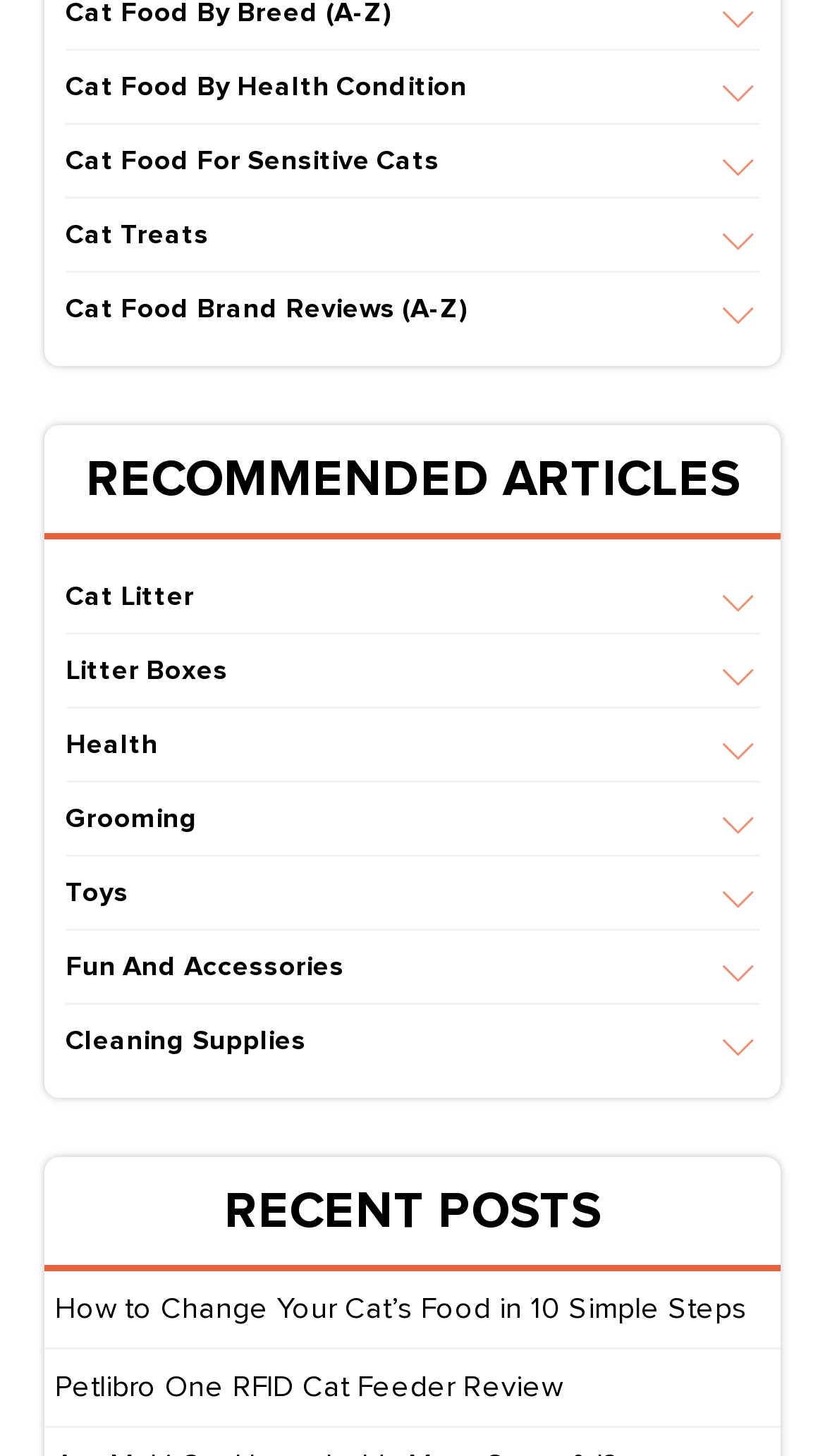Identify the bounding box of the UI element that matches this description: "Non-Clumping".

[0.131, 0.678, 0.362, 0.703]